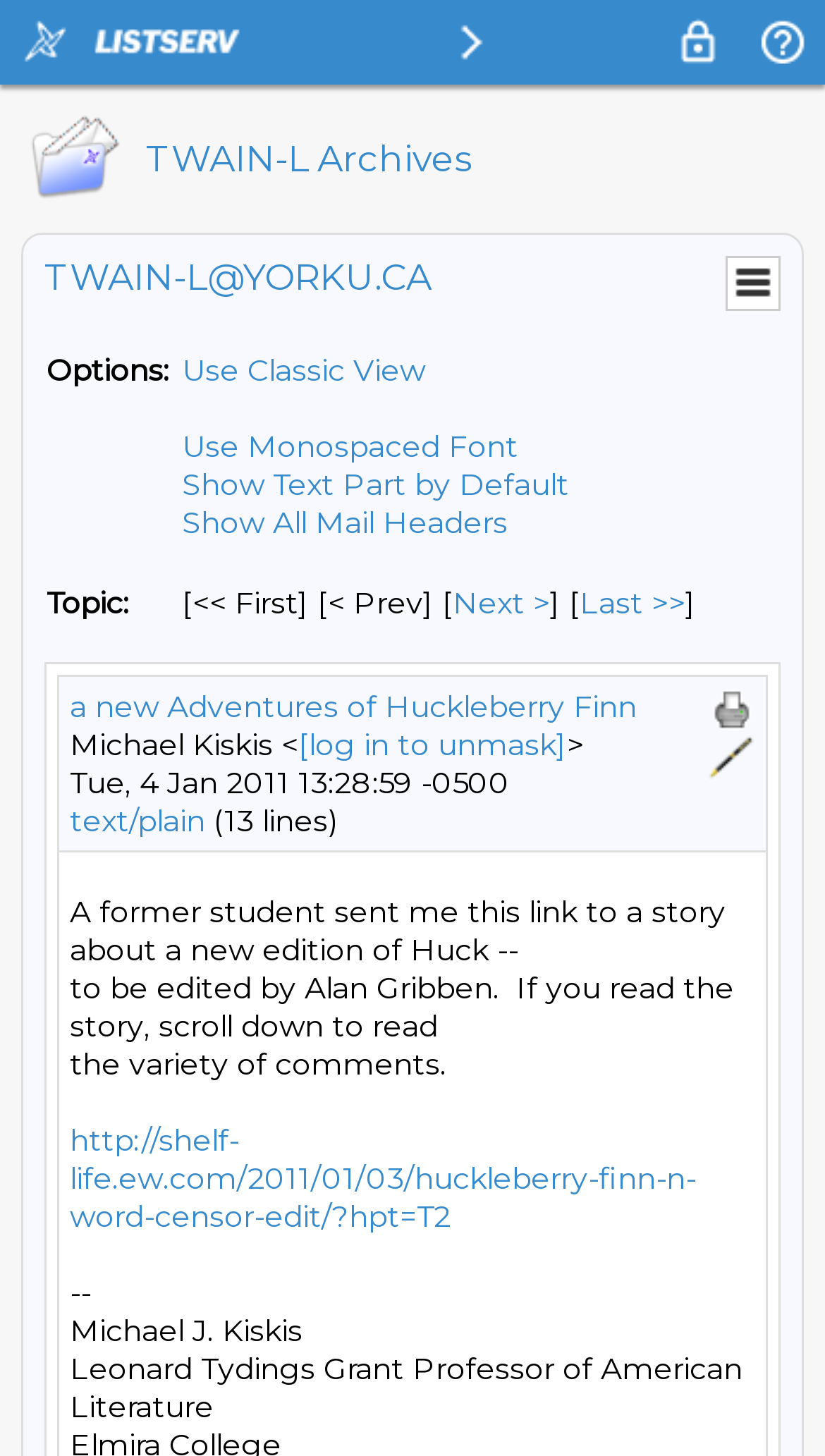Specify the bounding box coordinates of the area to click in order to execute this command: 'Select your funding agency'. The coordinates should consist of four float numbers ranging from 0 to 1, and should be formatted as [left, top, right, bottom].

None